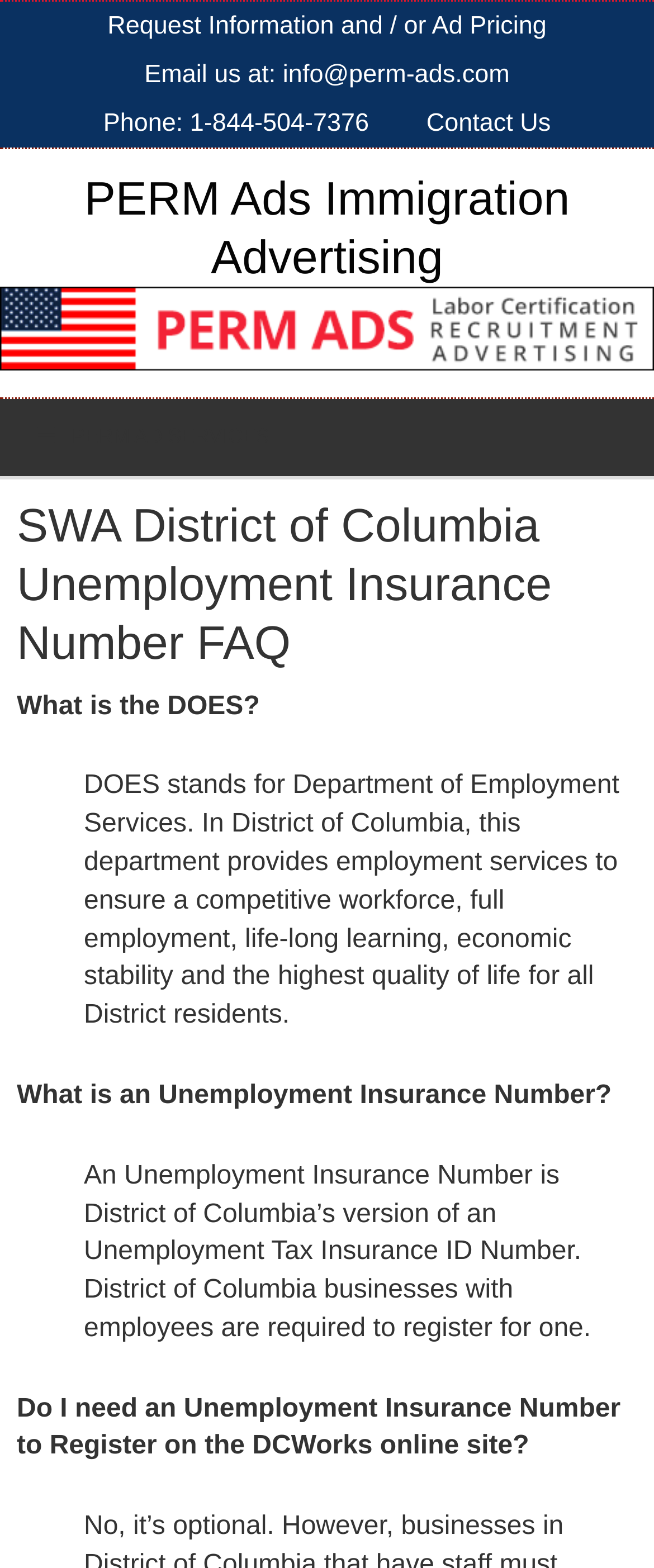What is required for District of Columbia businesses with employees?
Can you offer a detailed and complete answer to this question?

The webpage states that District of Columbia businesses with employees are required to register for an Unemployment Insurance Number, which is District of Columbia’s version of an Unemployment Tax Insurance ID Number.